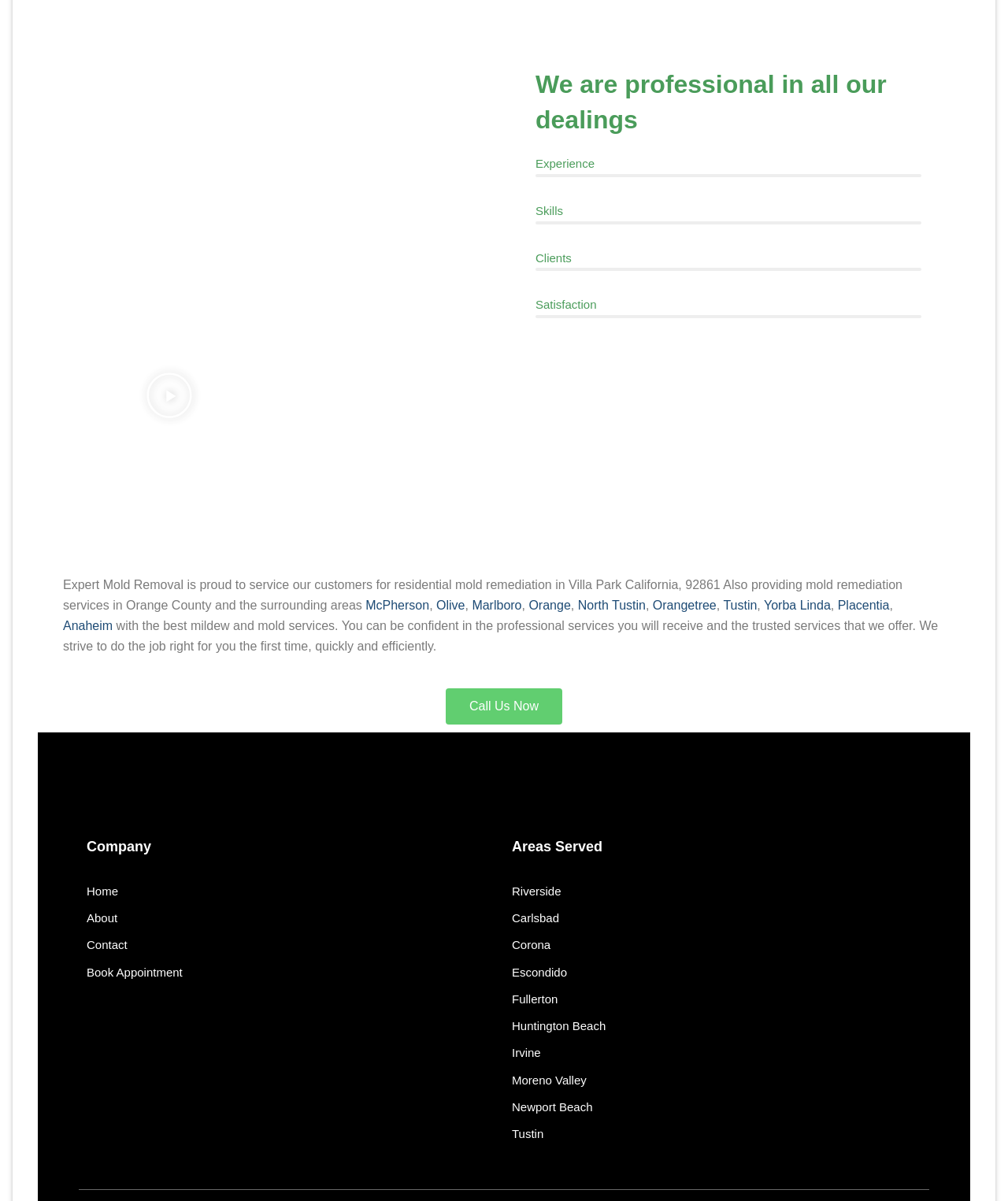What is the purpose of the progress bars?
Provide a concise answer using a single word or phrase based on the image.

To show experience and skills